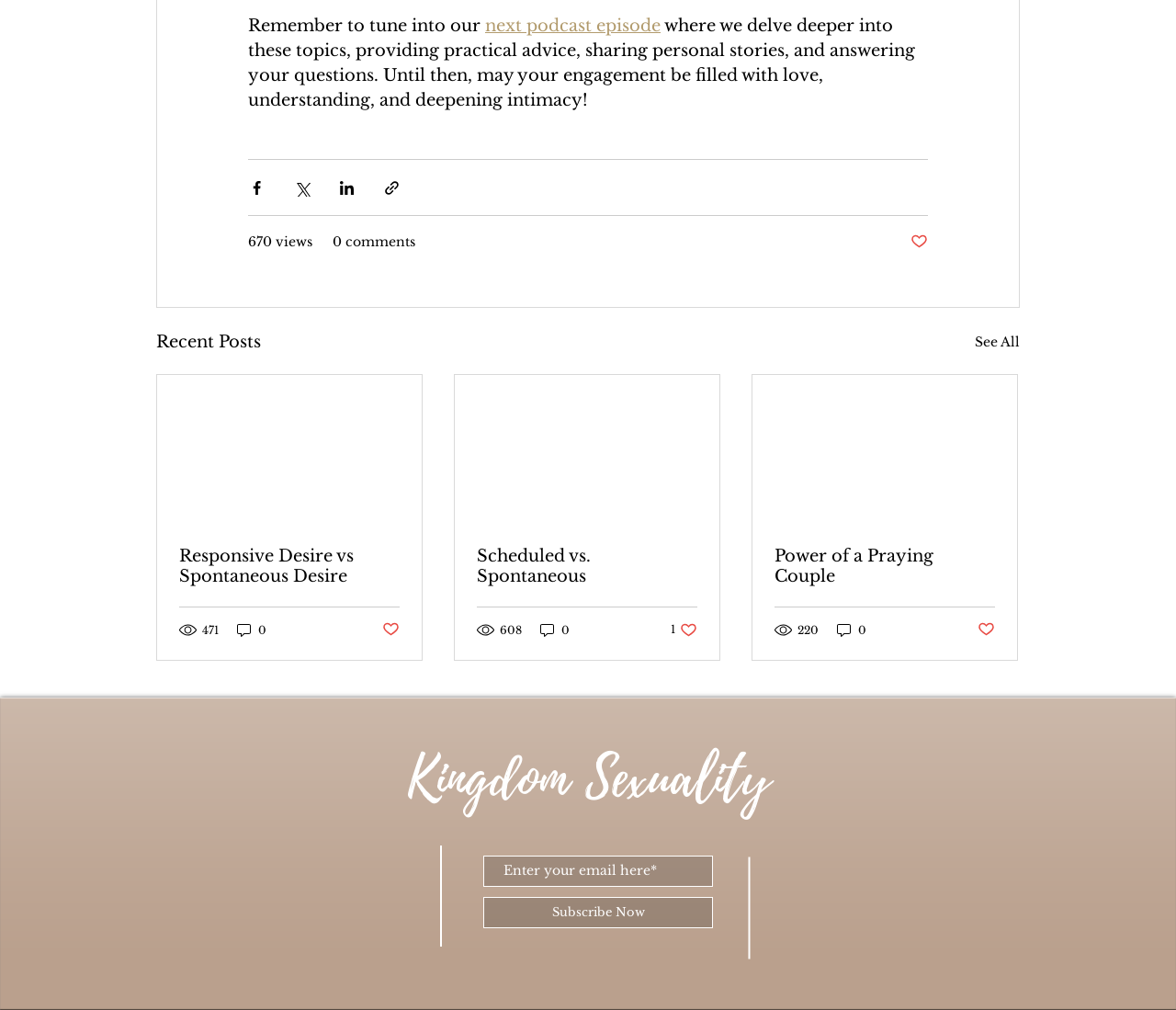Extract the bounding box coordinates of the UI element described by: "parent_node: Scheduled vs. Spontaneous". The coordinates should include four float numbers ranging from 0 to 1, e.g., [left, top, right, bottom].

[0.387, 0.371, 0.612, 0.519]